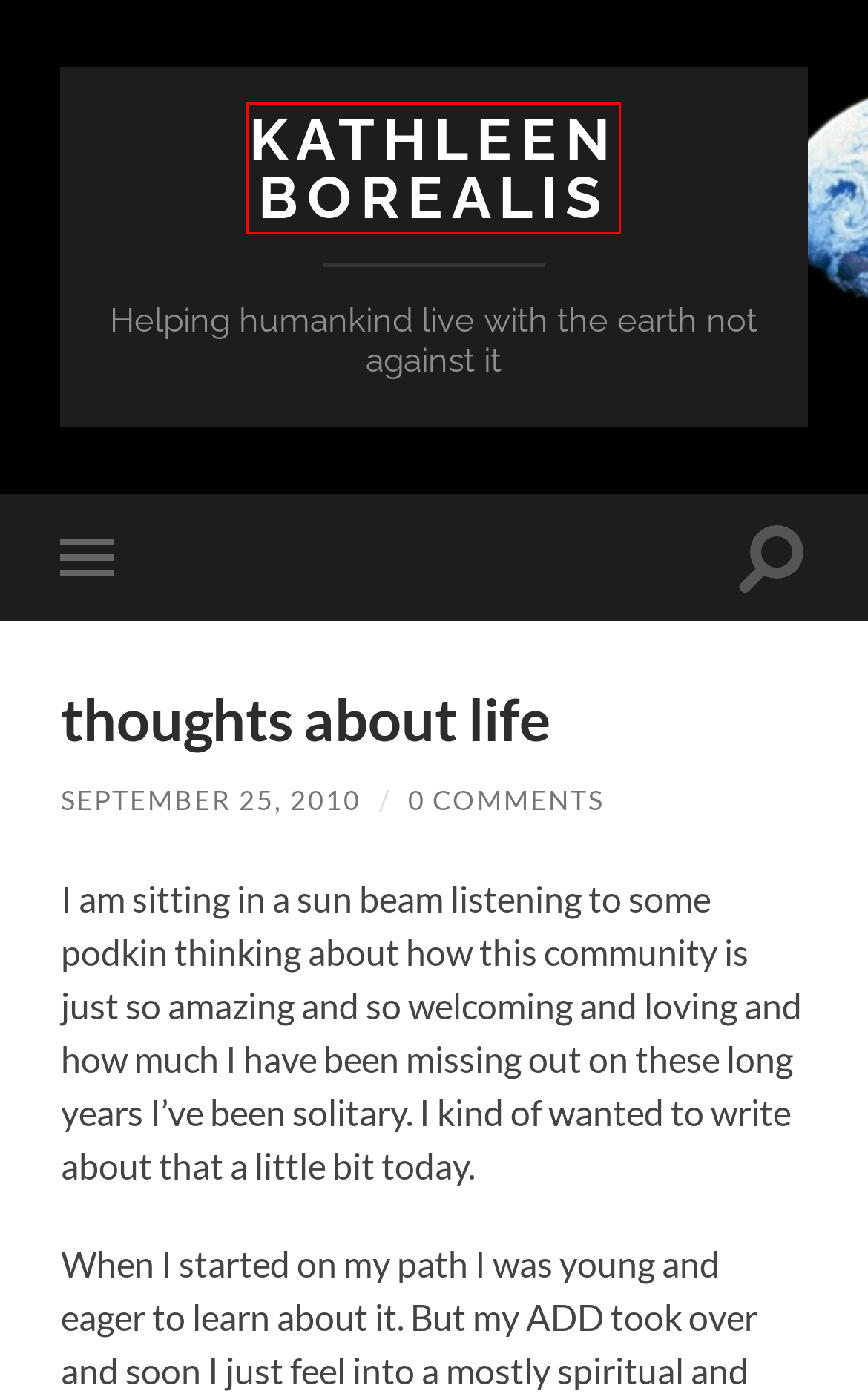Given a screenshot of a webpage with a red bounding box highlighting a UI element, determine which webpage description best matches the new webpage that appears after clicking the highlighted element. Here are the candidates:
A. introspective – Kathleen Borealis
B. Kathleen Borealis
C. Kathleen Borealis – Helping humankind live with the earth not against it
D. Hey class! – Kathleen Borealis
E. Comments for Kathleen Borealis
F. Blog Tool, Publishing Platform, and CMS – WordPress.org
G. pagan – Kathleen Borealis
H. aurora, life, and yoga – Kathleen Borealis

C